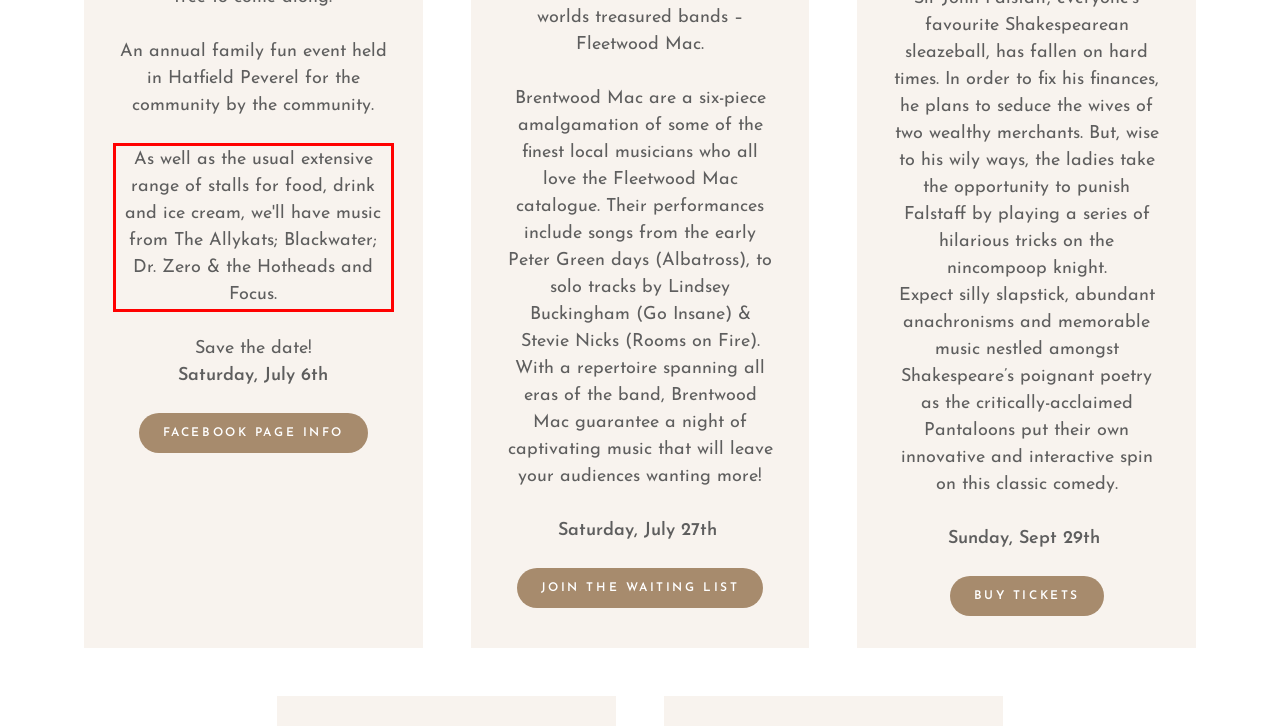You are provided with a screenshot of a webpage that includes a UI element enclosed in a red rectangle. Extract the text content inside this red rectangle.

As well as the usual extensive range of stalls for food, drink and ice cream, we'll have music from The Allykats; Blackwater; Dr. Zero & the Hotheads and Focus.